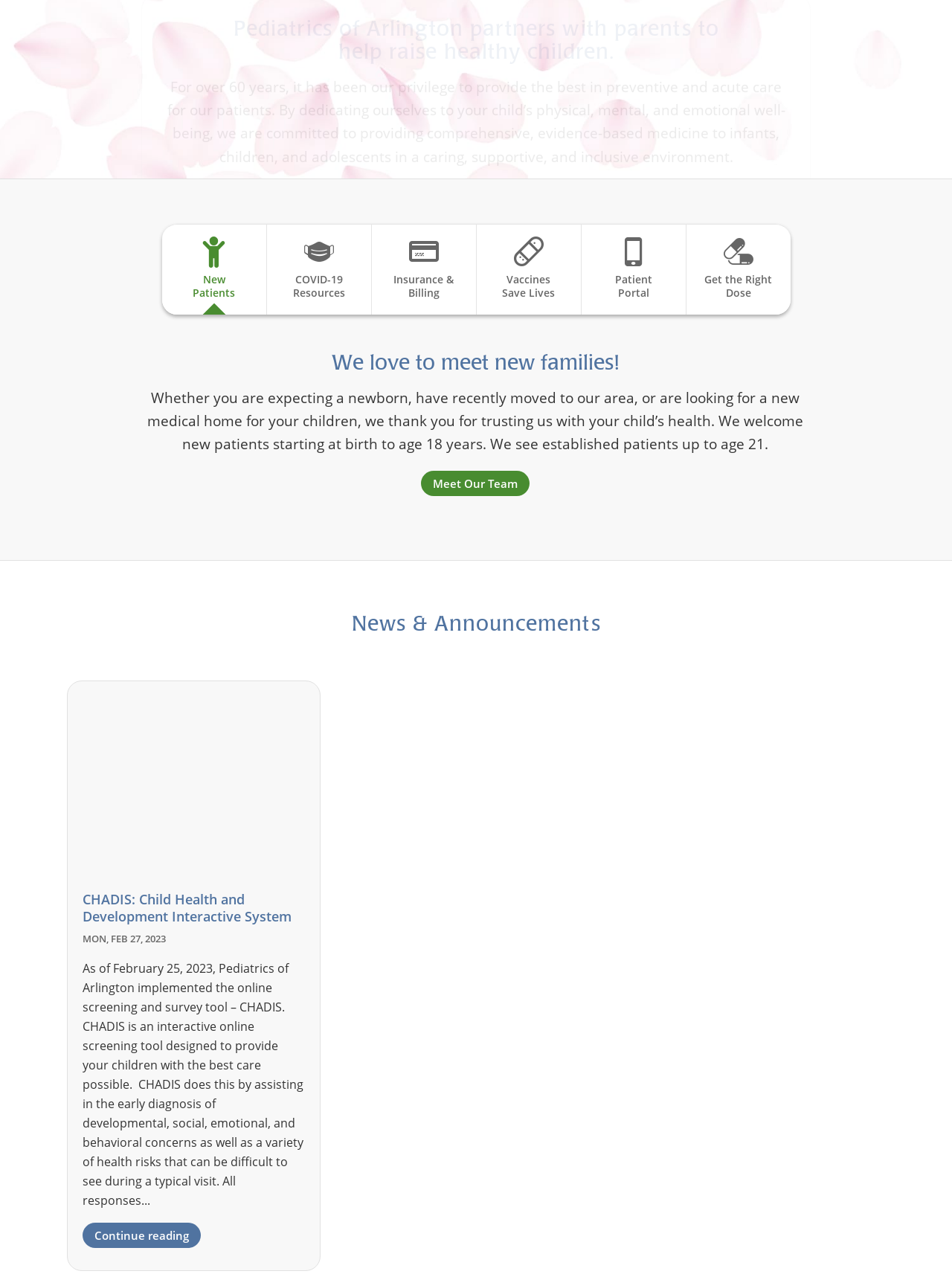What is the age range for new patients?
Examine the image closely and answer the question with as much detail as possible.

According to the webpage, the medical practice welcomes new patients starting at birth to age 18 years, and they also see established patients up to age 21.